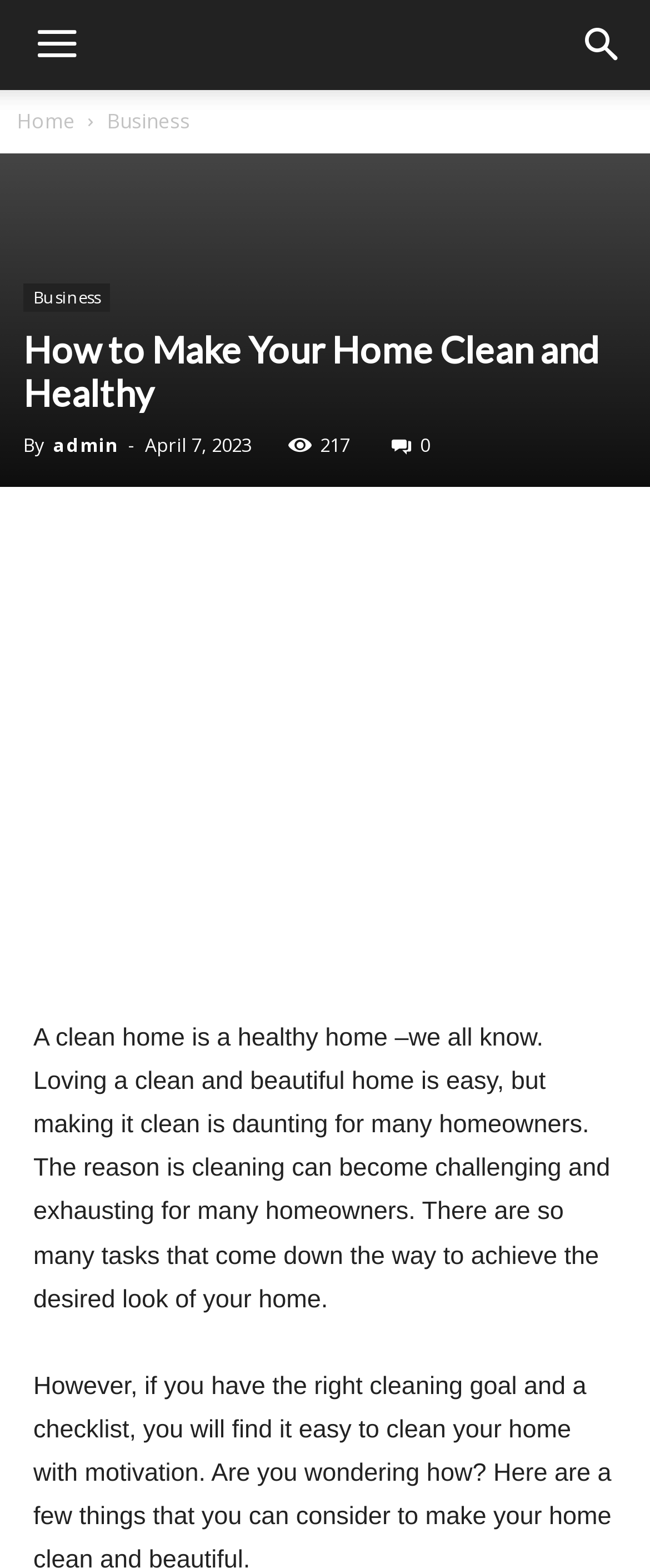Using the information shown in the image, answer the question with as much detail as possible: When was the article published?

The publication date of the article can be found by looking at the text below the title of the article. The text says 'April 7, 2023', indicating that the article was published on April 7, 2023.